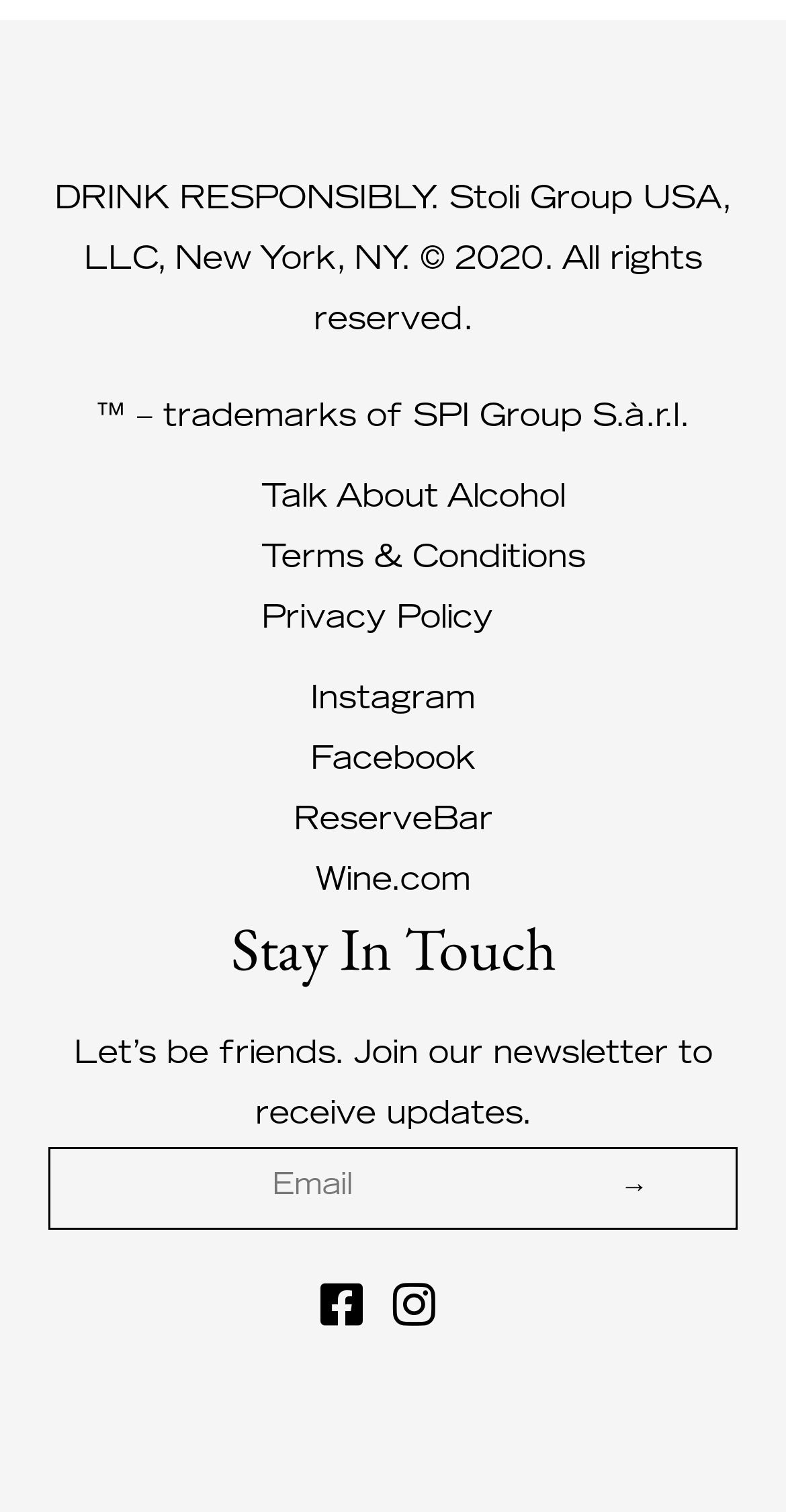Locate the bounding box coordinates of the element you need to click to accomplish the task described by this instruction: "Contact Ruth via email".

None